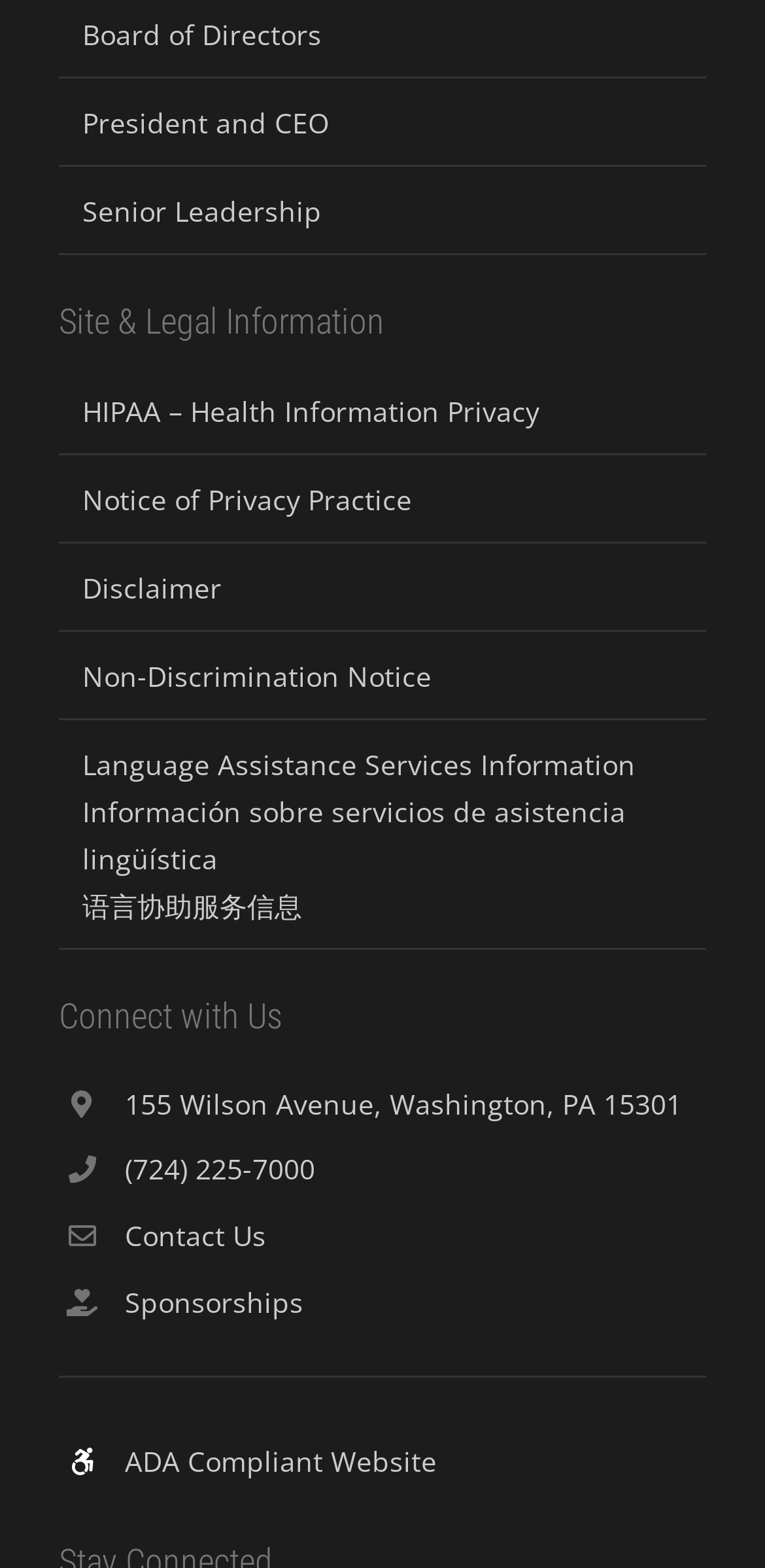Please identify the bounding box coordinates of the element that needs to be clicked to execute the following command: "Contact Us". Provide the bounding box using four float numbers between 0 and 1, formatted as [left, top, right, bottom].

[0.163, 0.776, 0.348, 0.8]